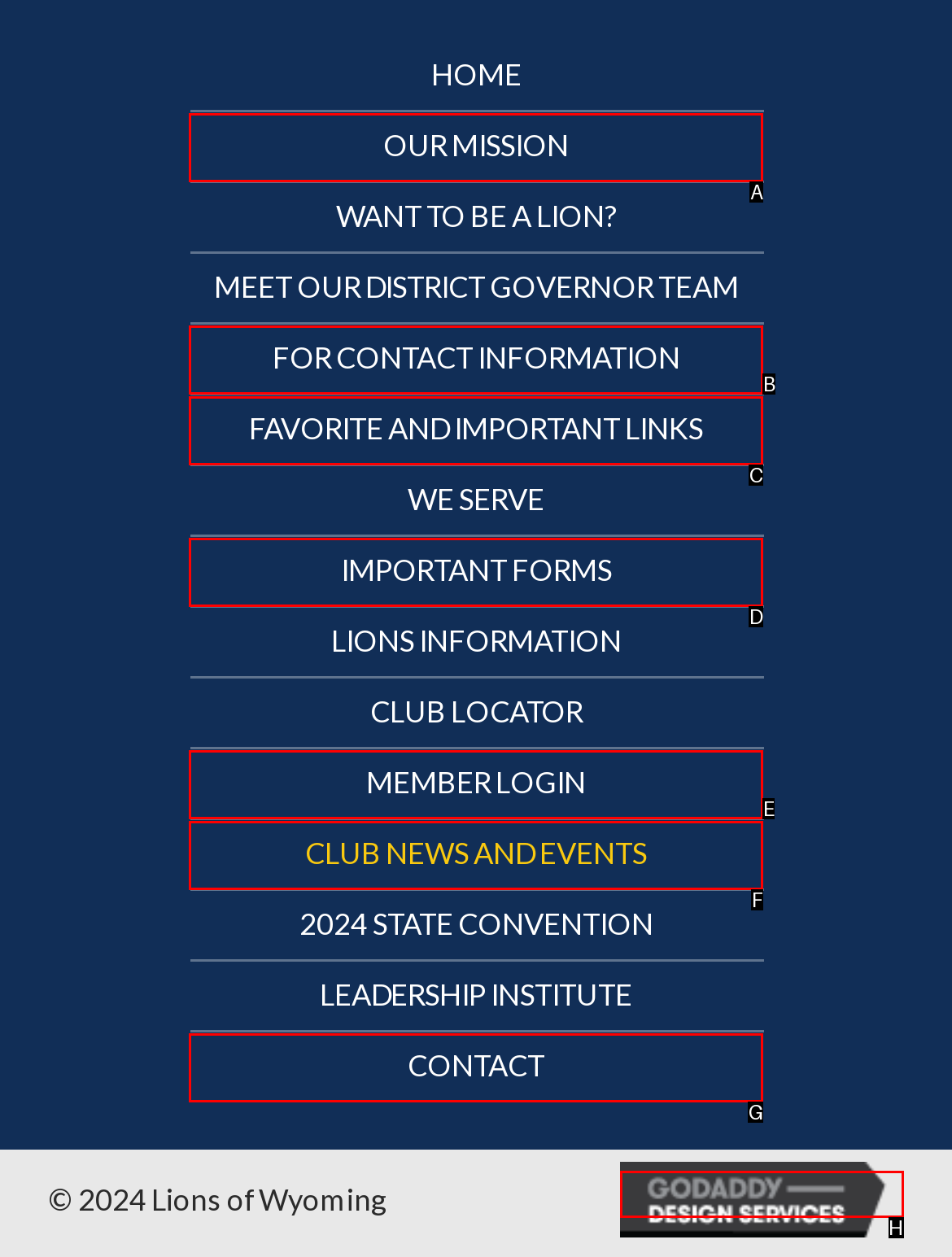Identify the HTML element that matches the description: Member Login. Provide the letter of the correct option from the choices.

E